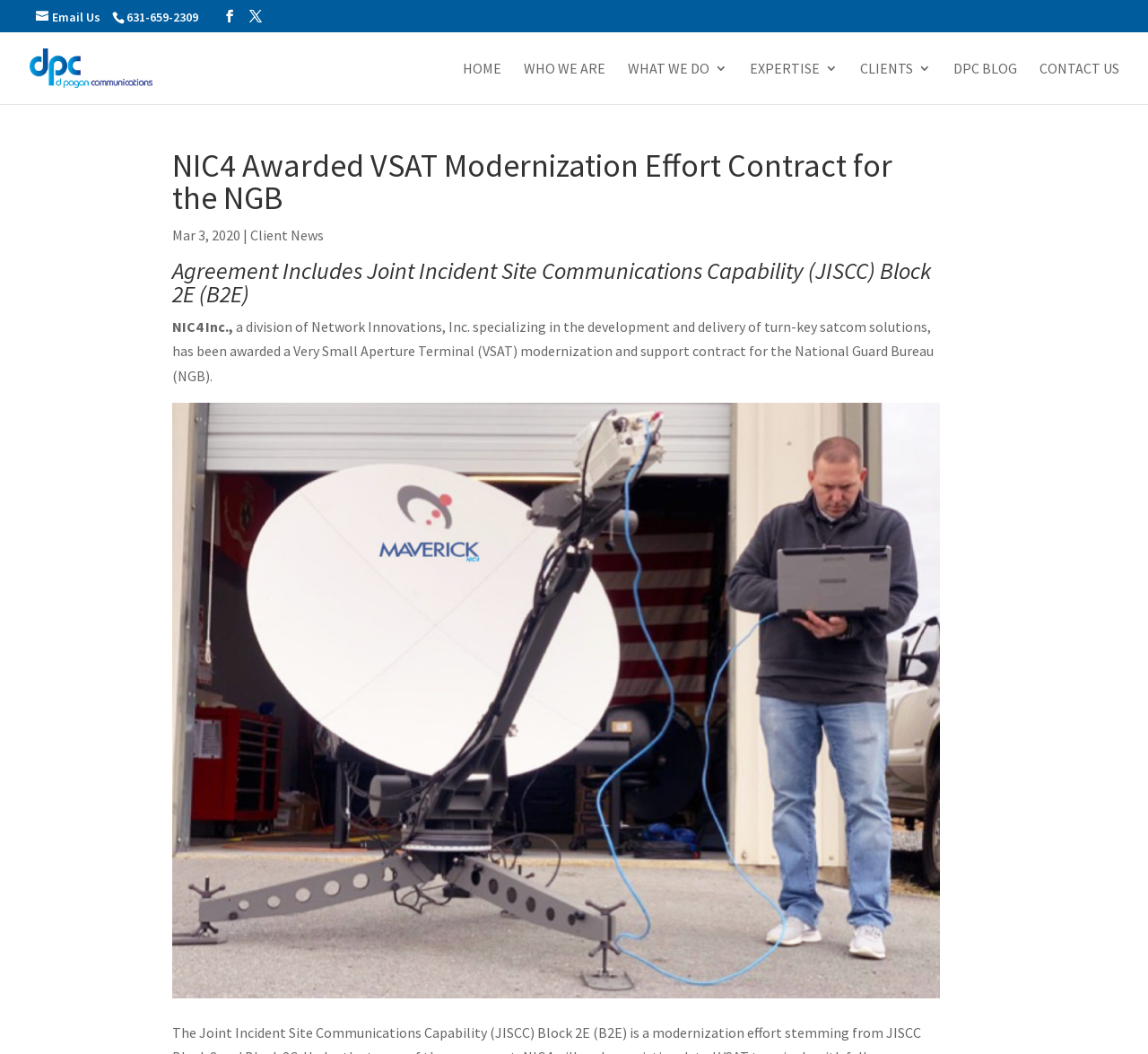Identify the webpage's primary heading and generate its text.

NIC4 Awarded VSAT Modernization Effort Contract for the NGB